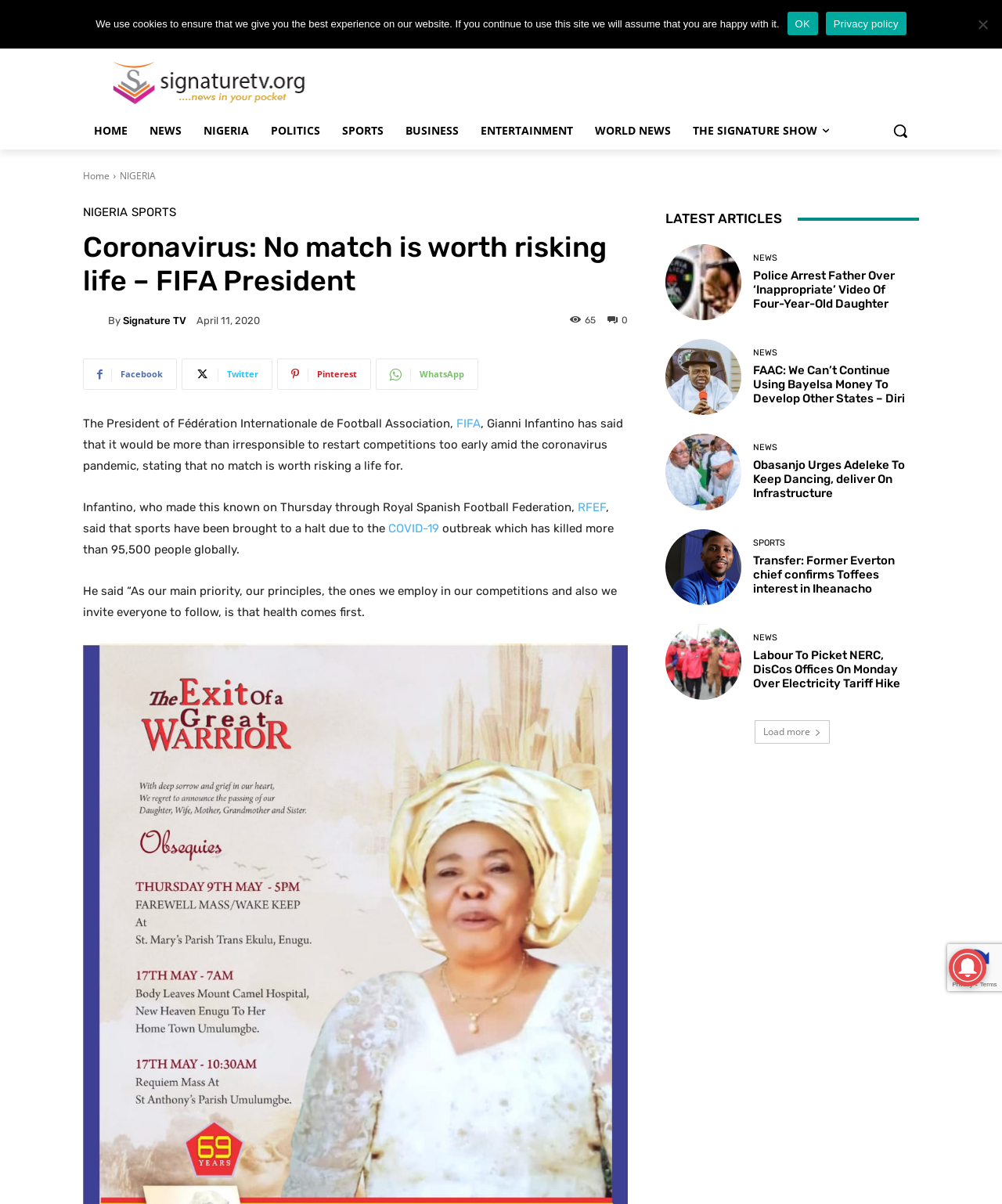What is the name of the football association mentioned in the article?
Kindly offer a comprehensive and detailed response to the question.

I found the name of the football association by reading the text in the article, specifically the sentence 'The President of Fédération Internationale de Football Association, Gianni Infantino has said...' which mentions the acronym 'FIFA'.